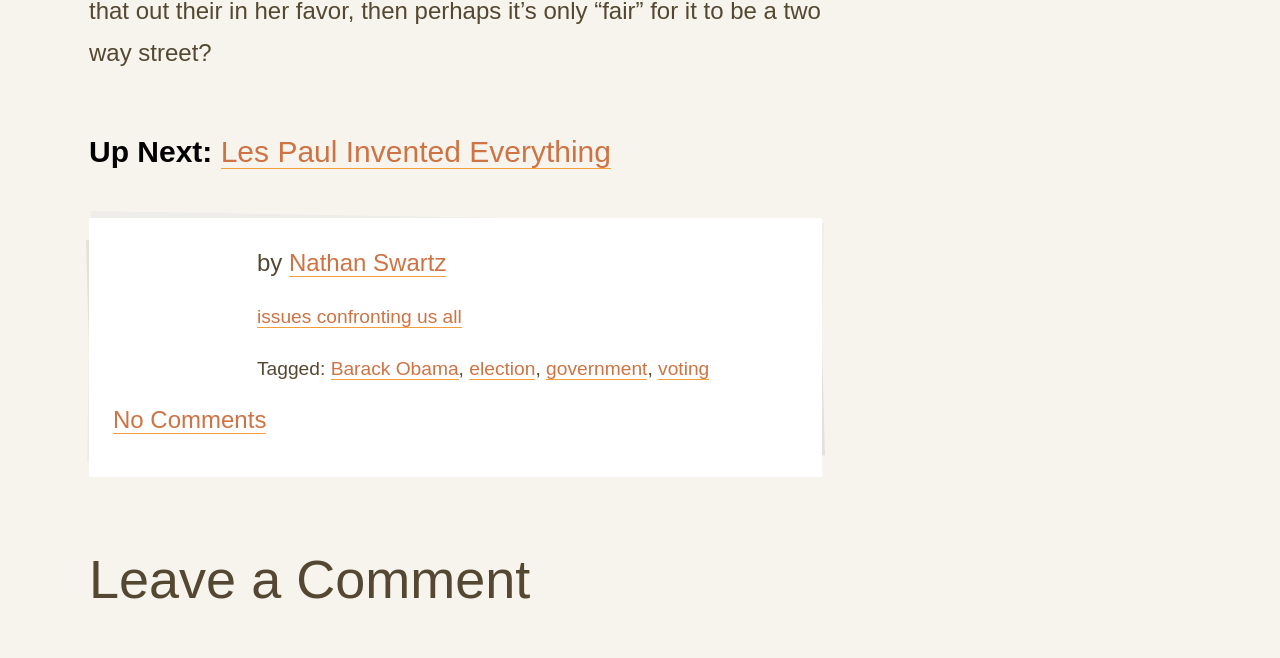Please give a one-word or short phrase response to the following question: 
Is there a comment section in the article?

Yes